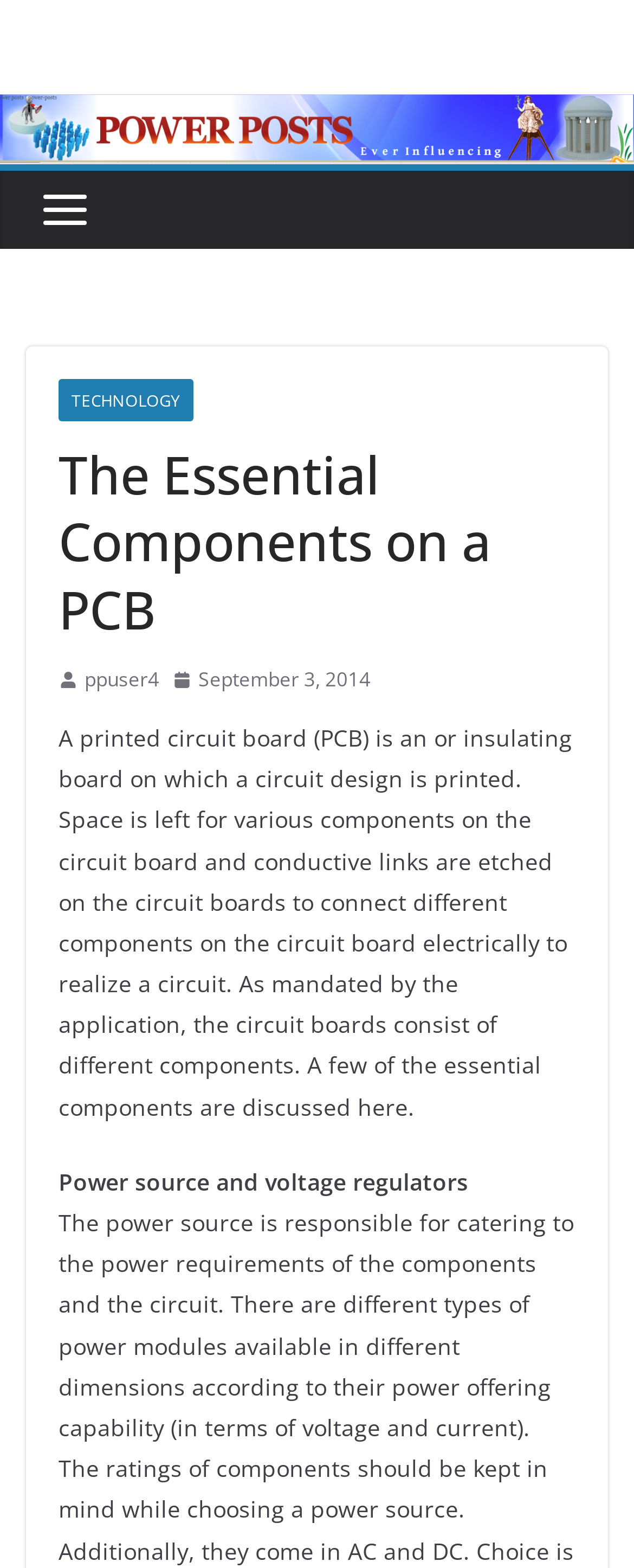What is mentioned as one of the essential components on a PCB?
Please give a detailed and elaborate answer to the question based on the image.

The webpage lists 'Power source and voltage regulators' as one of the essential components on a PCB, which is mentioned in the StaticText element with bounding box coordinates [0.092, 0.744, 0.738, 0.763].